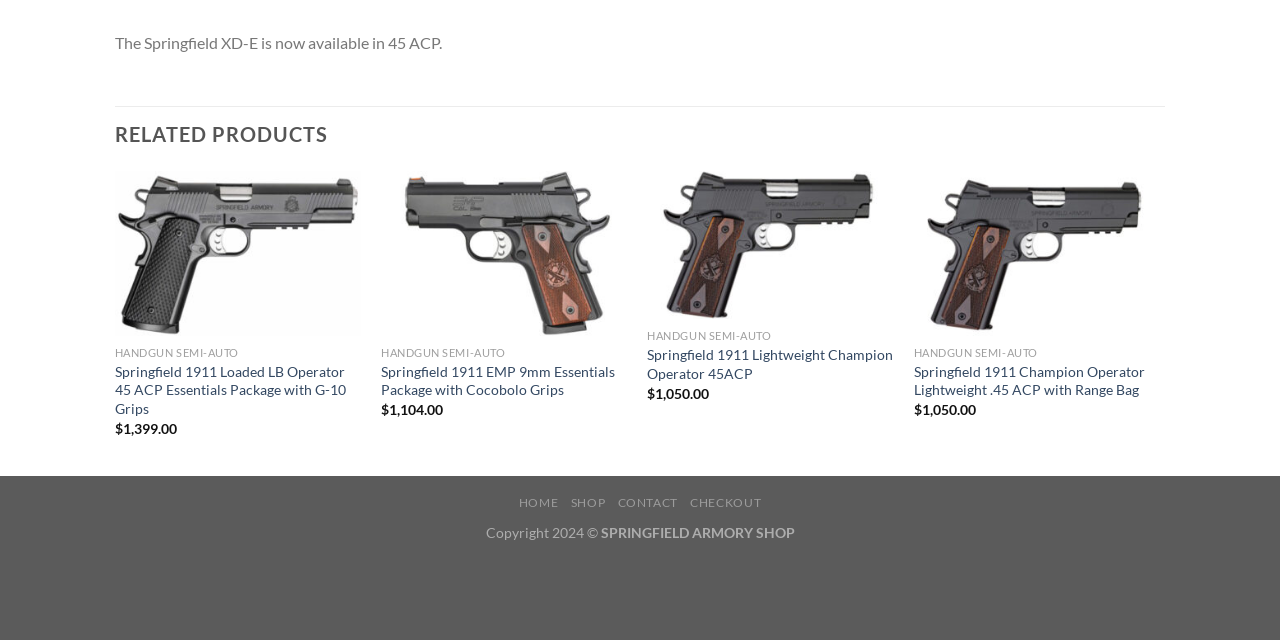Given the element description, predict the bounding box coordinates in the format (top-left x, top-left y, bottom-right x, bottom-right y), using floating point numbers between 0 and 1: parent_node: HOME SHOP CONTACT CHECKOUT

[0.953, 0.926, 0.983, 0.987]